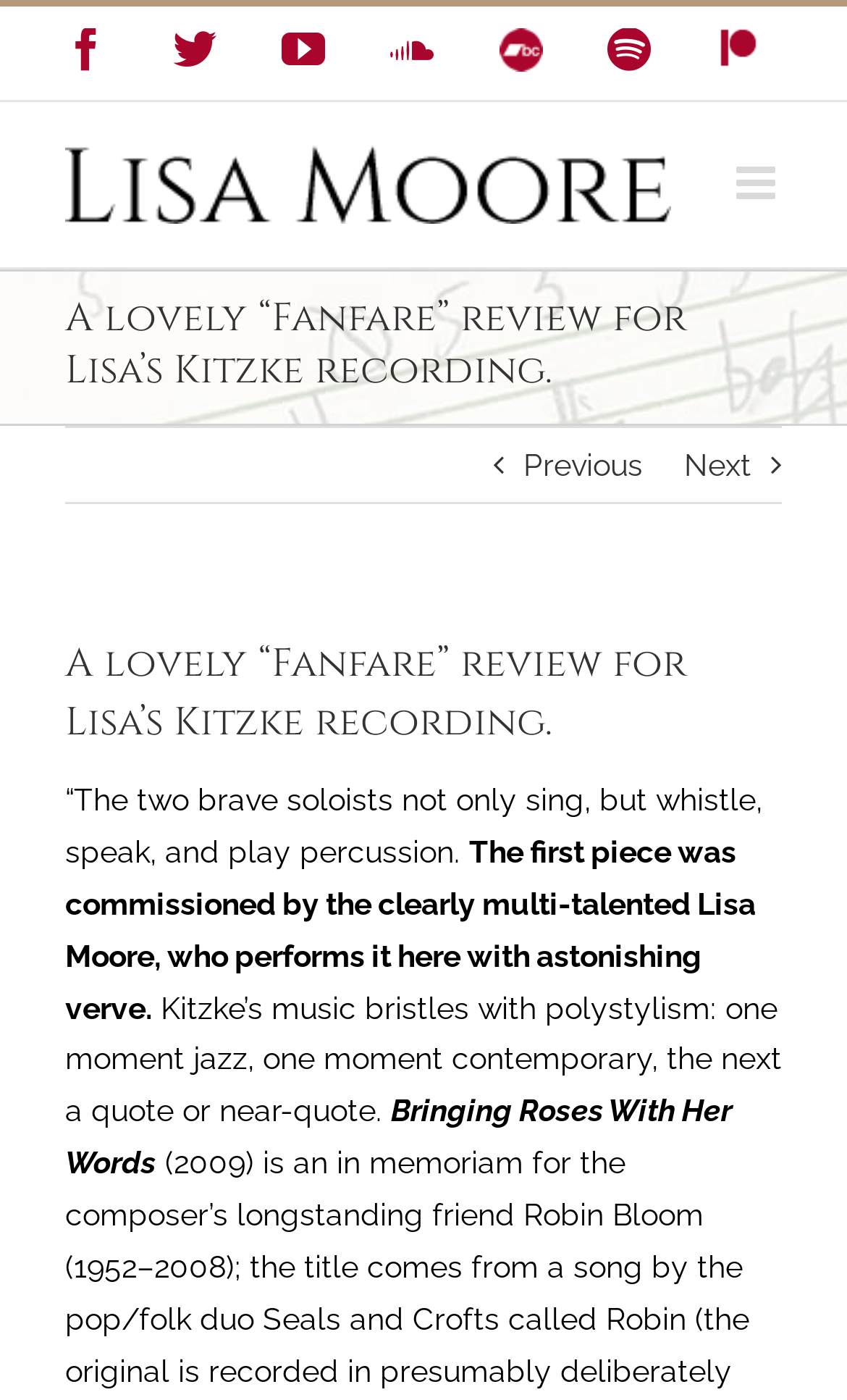Determine the bounding box coordinates for the UI element matching this description: "Facebook".

[0.076, 0.02, 0.127, 0.051]